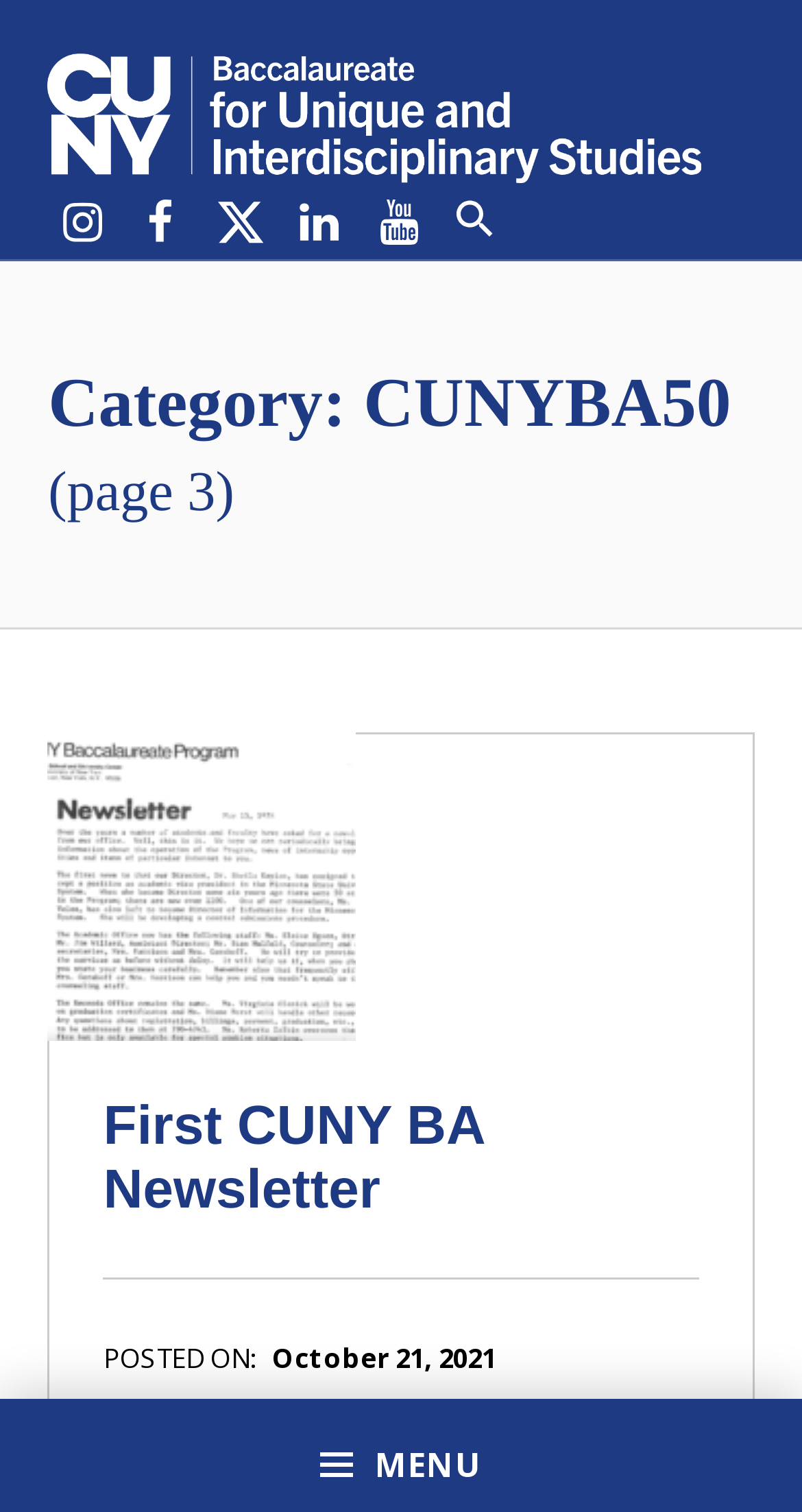Please determine the bounding box coordinates of the area that needs to be clicked to complete this task: 'Click on CUNY Baccalaureate for Unique and Interdisciplinary Studies'. The coordinates must be four float numbers between 0 and 1, formatted as [left, top, right, bottom].

[0.06, 0.061, 0.874, 0.091]